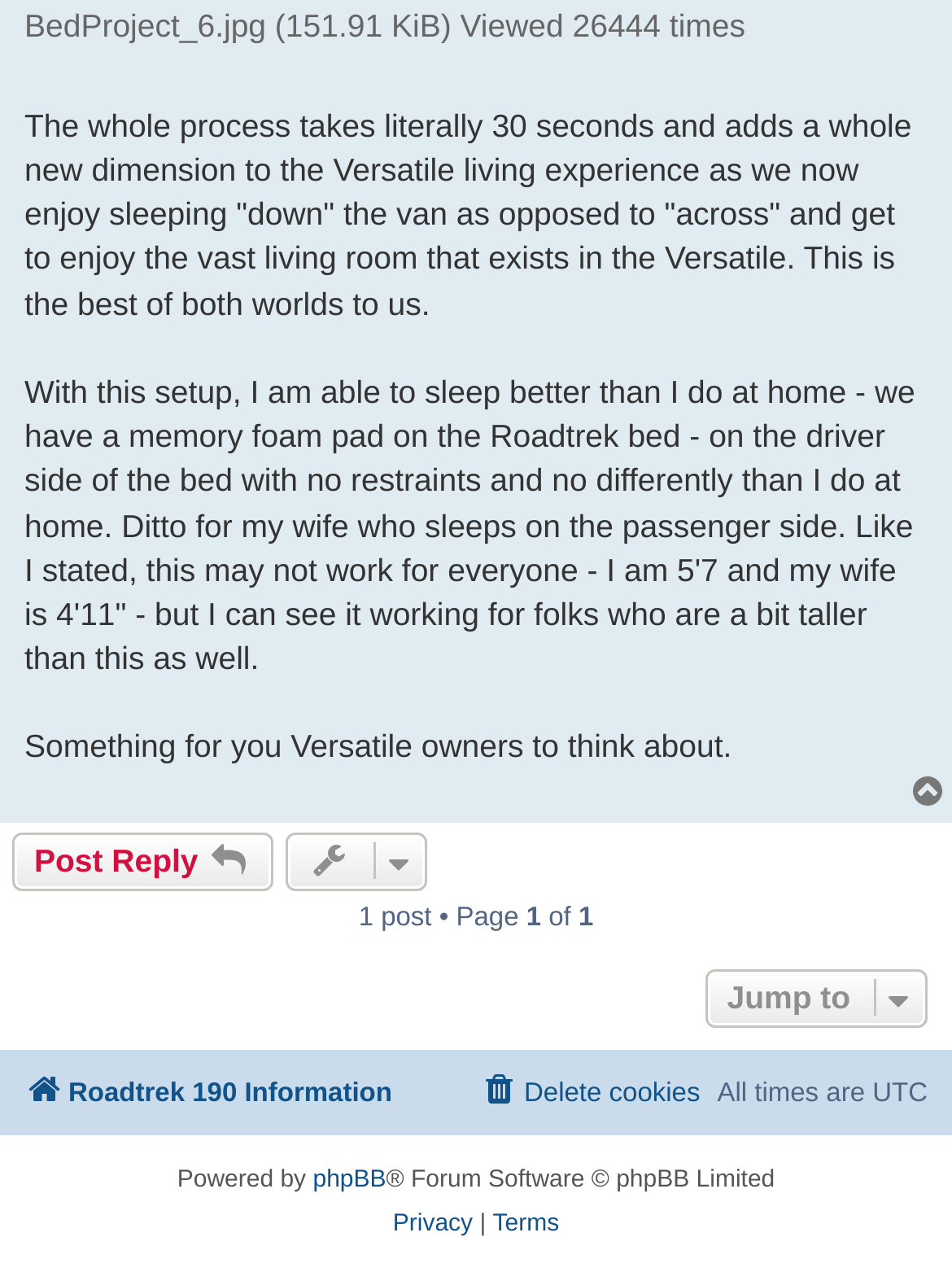Please answer the following question using a single word or phrase: 
What is the topic of the discussion?

BedProject